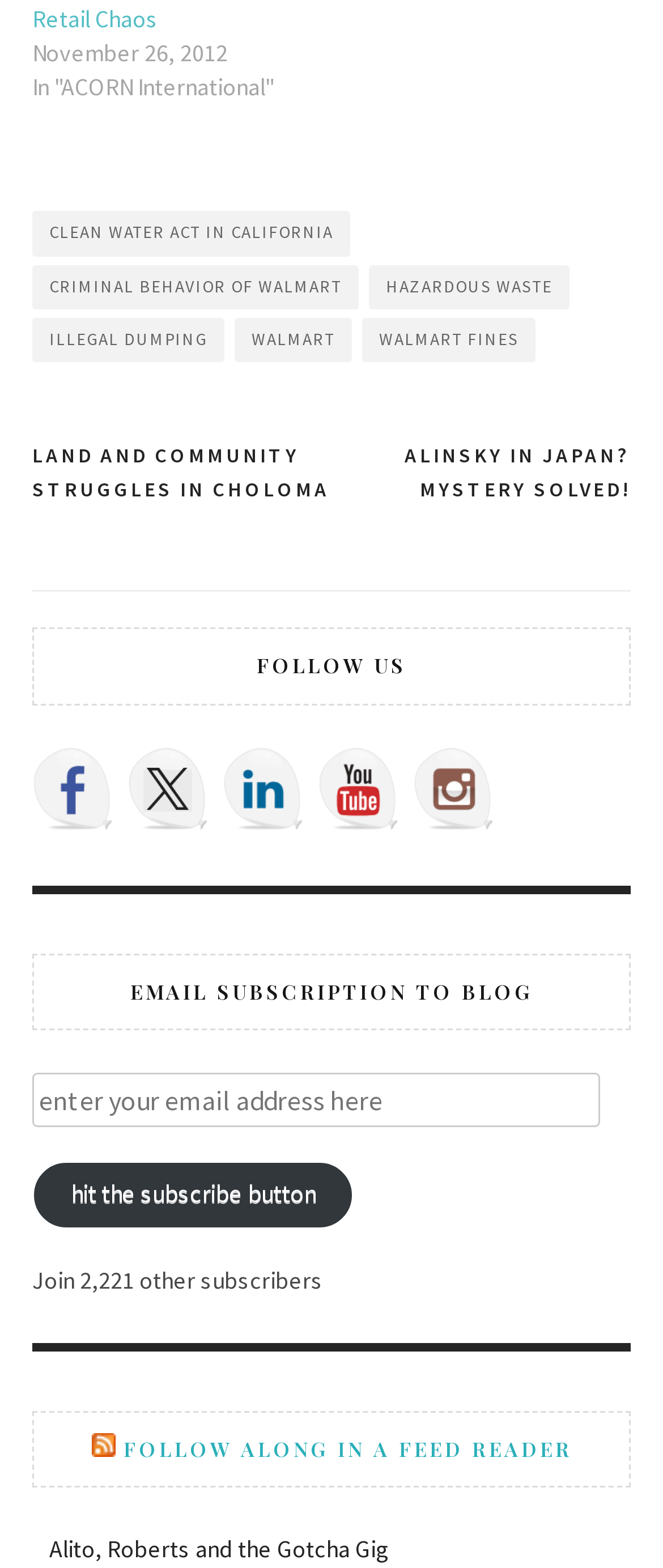Reply to the question with a single word or phrase:
What is the date of the post?

November 26, 2012